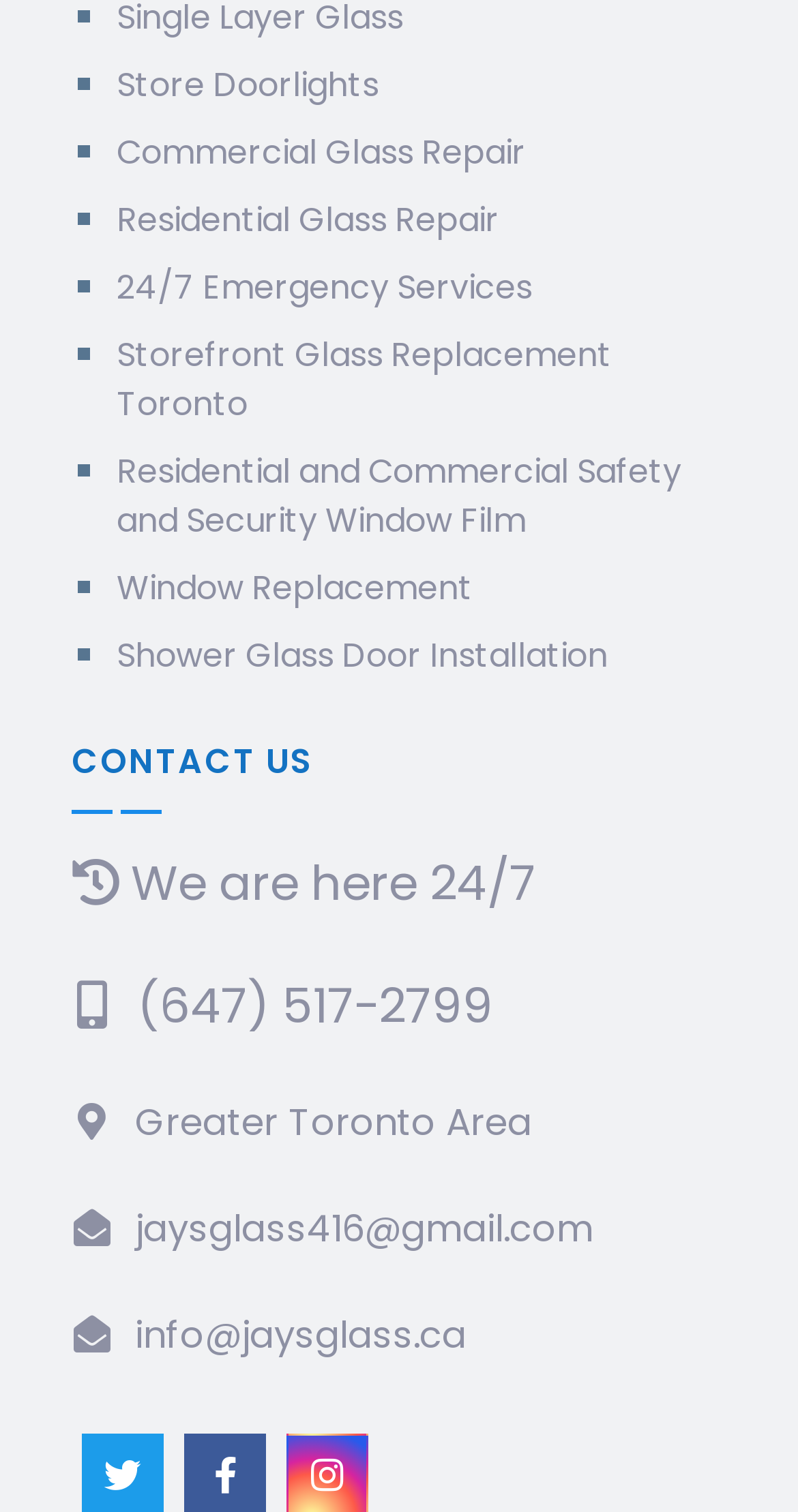Please find the bounding box coordinates of the clickable region needed to complete the following instruction: "View Families worry over the future of Medicaid caregiver payments that were expanded during the pandemic article". The bounding box coordinates must consist of four float numbers between 0 and 1, i.e., [left, top, right, bottom].

None